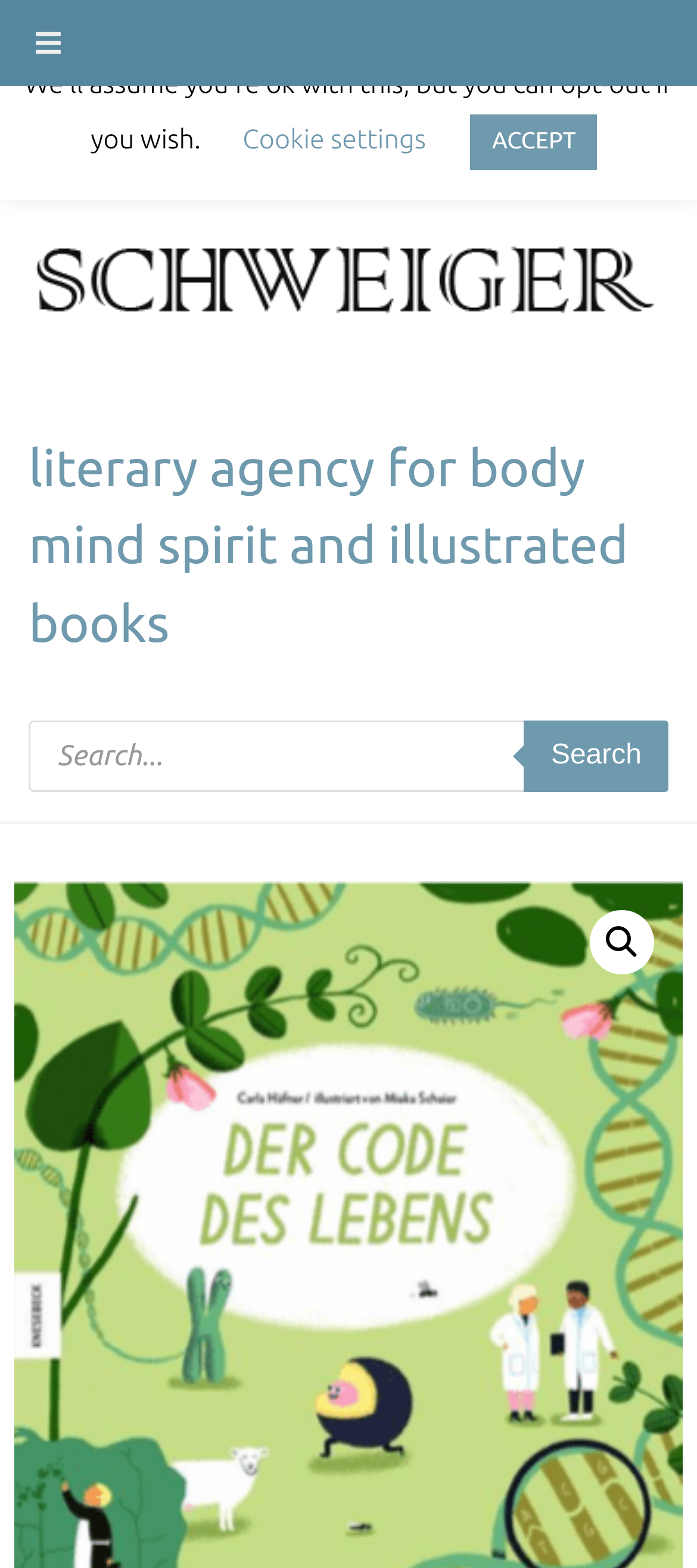Provide an in-depth caption for the elements present on the webpage.

The webpage is titled "The Code of Life – Agence Schweiger" and appears to be a literary agency's website. At the top, there is a link with the text "literary agency for body mind spirit and illustrated books" accompanied by an image to its left. 

Below the link, a search bar is located, which includes a text label "Products search" and a searchbox where users can input their queries. To the right of the searchbox, there is a "Search" button. 

On the top-right corner, there is a link with a magnifying glass icon, represented by "🔍". 

In the top-left corner, there is a "Toggle Menu" button. 

At the top-center of the page, there are two buttons related to cookie settings: "Cookie settings" and "ACCEPT".